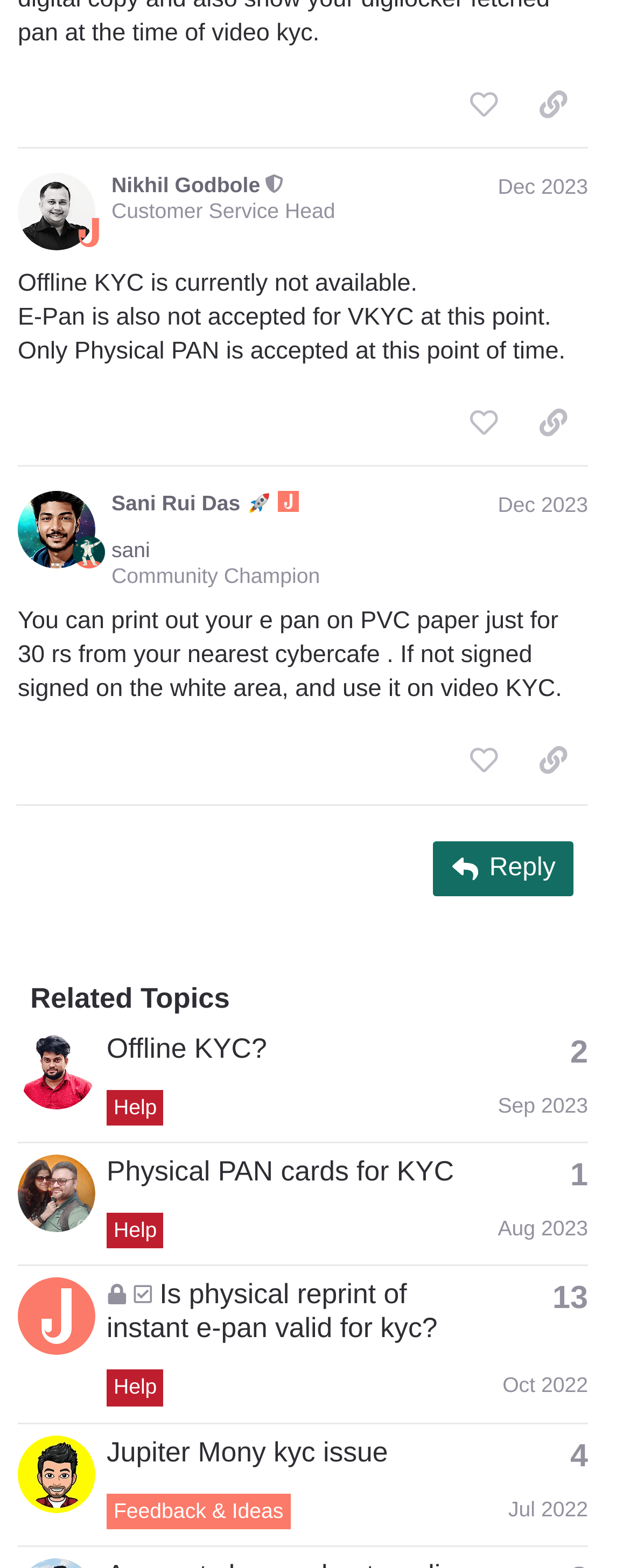Given the element description, predict the bounding box coordinates in the format (top-left x, top-left y, bottom-right x, bottom-right y). Make sure all values are between 0 and 1. Here is the element description: title="Yagnesh Kubavat"

[0.028, 0.752, 0.151, 0.769]